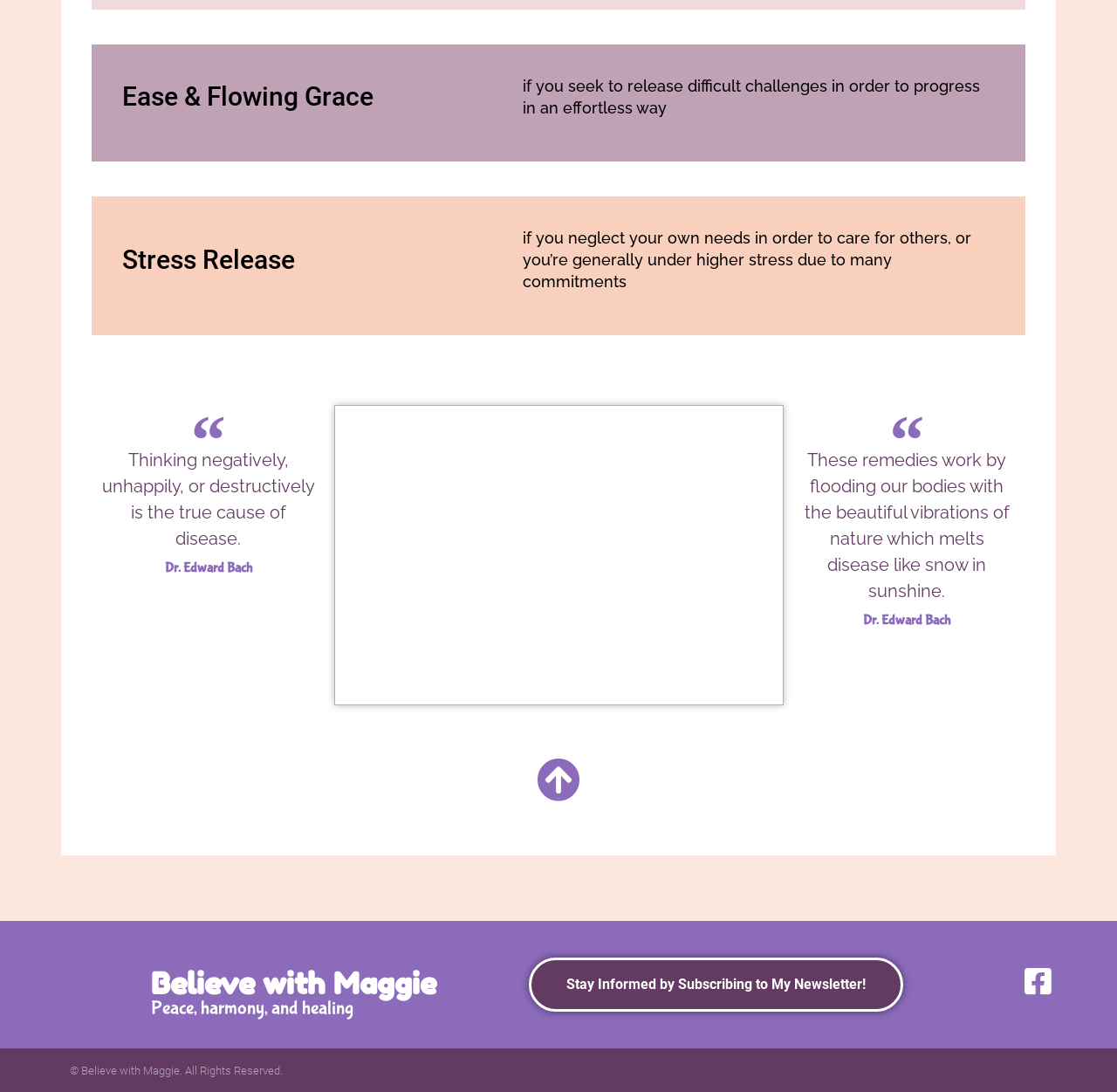What is the name of the author quoted on the webpage?
Refer to the image and provide a concise answer in one word or phrase.

Dr. Edward Bach